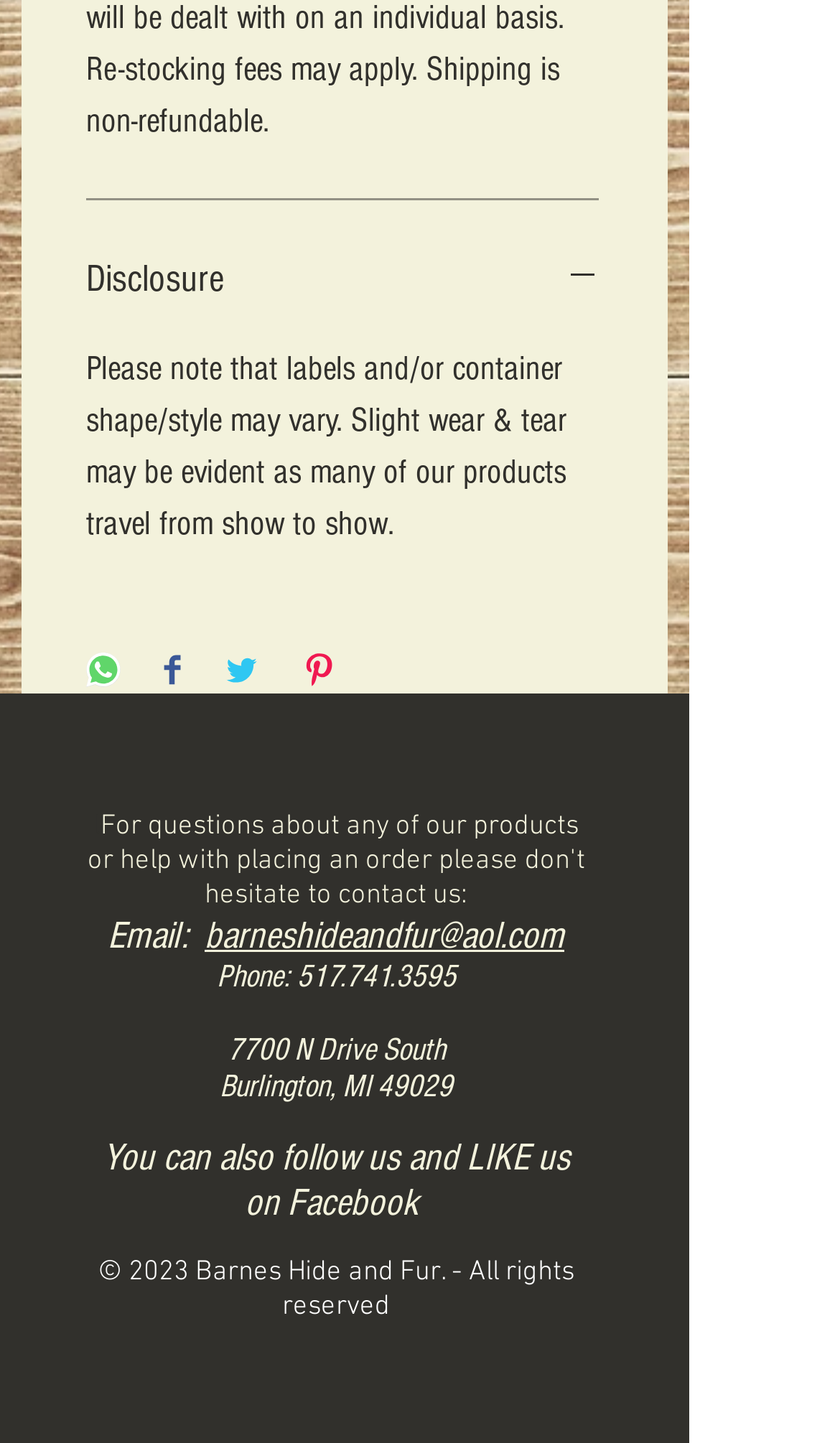What social media platform can you follow the company on?
Using the image as a reference, answer with just one word or a short phrase.

Facebook